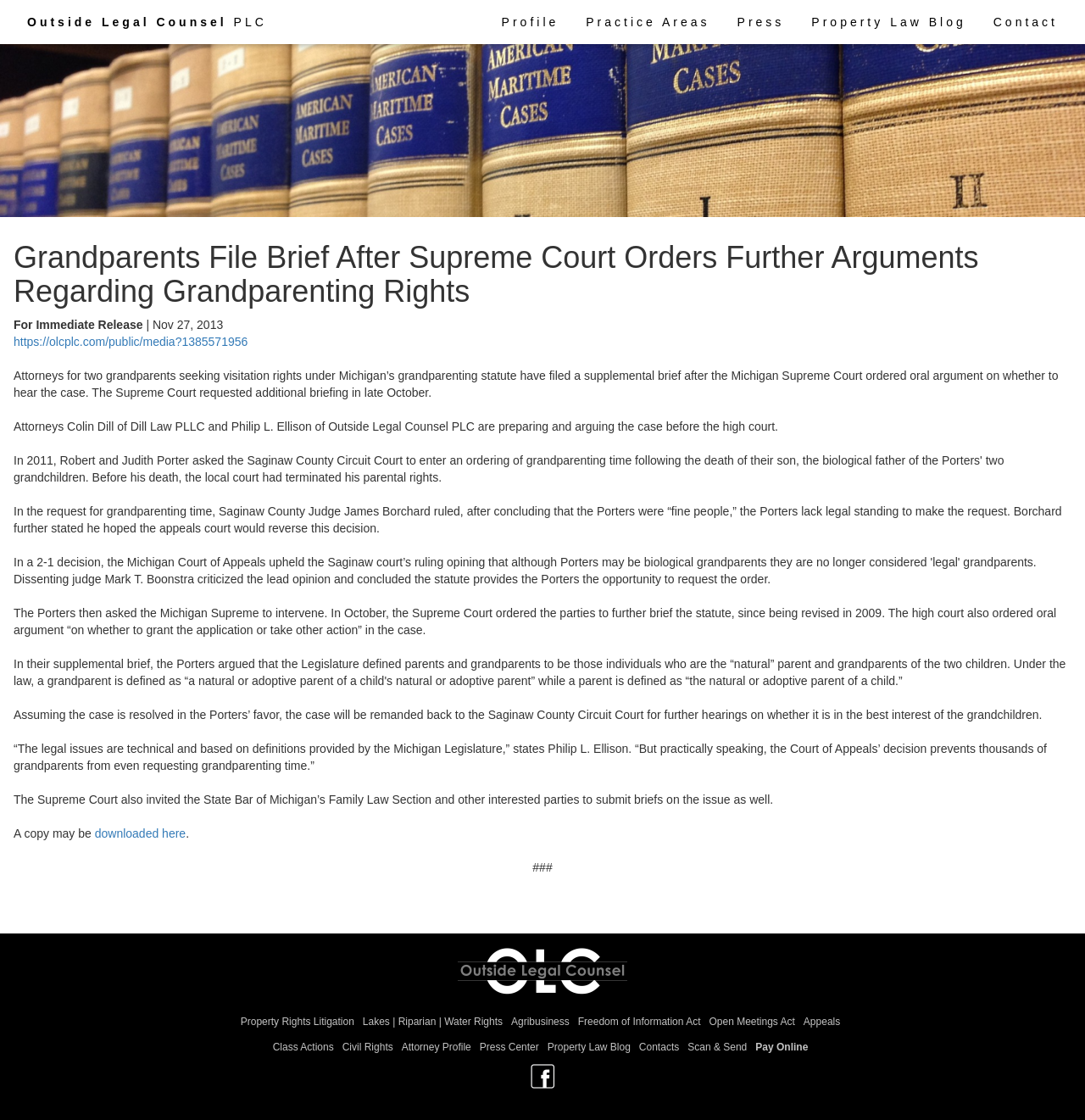Determine the bounding box coordinates of the section to be clicked to follow the instruction: "Download the brief". The coordinates should be given as four float numbers between 0 and 1, formatted as [left, top, right, bottom].

[0.087, 0.738, 0.171, 0.75]